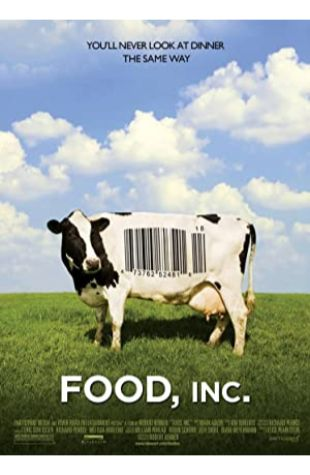What is the theme explored in the documentary?
Answer with a single word or short phrase according to what you see in the image.

Sustainability and corporate influence